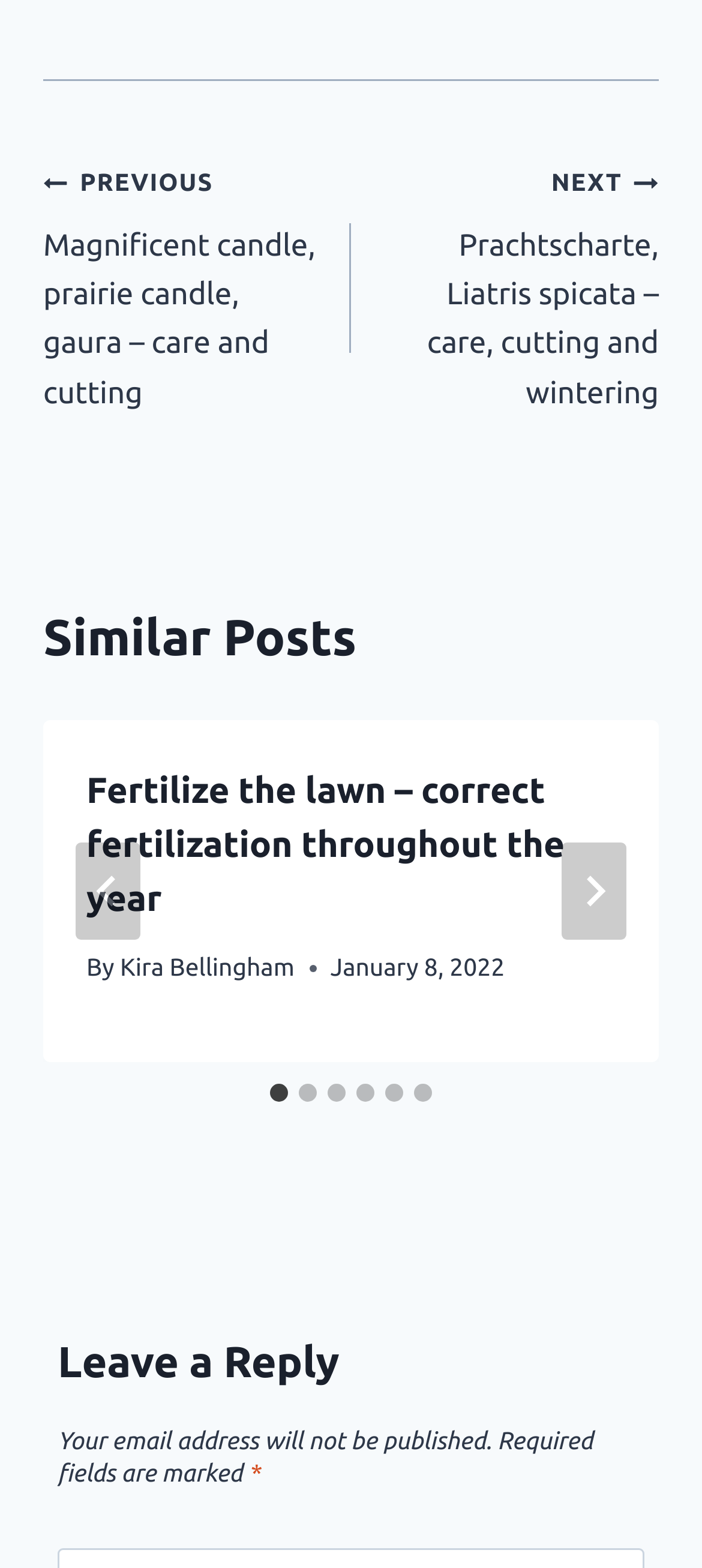Give a one-word or one-phrase response to the question: 
How many slides are there in the similar posts section?

6